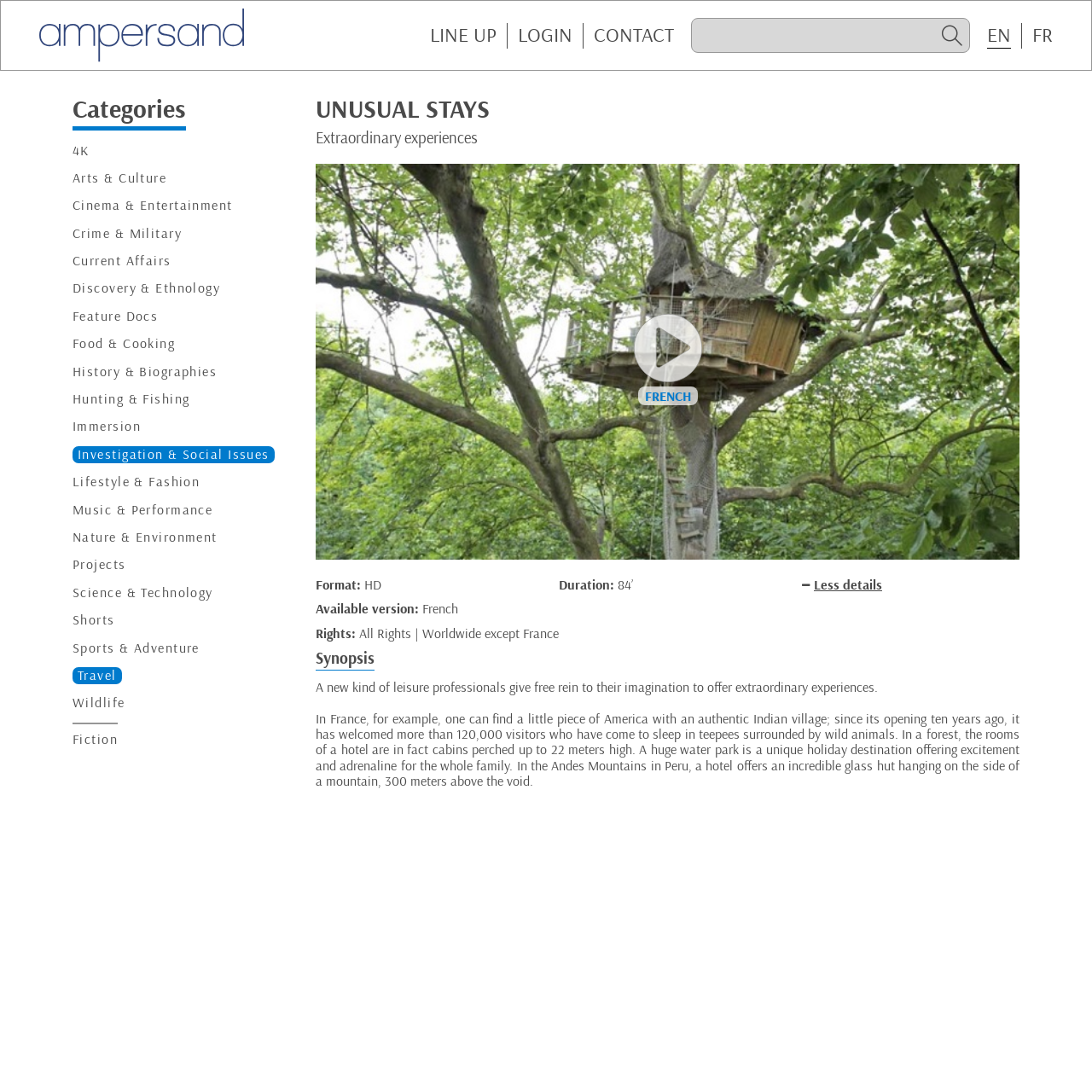What is the purpose of the search box?
Kindly answer the question with as much detail as you can.

The purpose of the search box is to search for content, such as videos or films, on the webpage. The search box is located at the top of the webpage, suggesting that it is a primary function of the webpage to allow users to search for specific content.